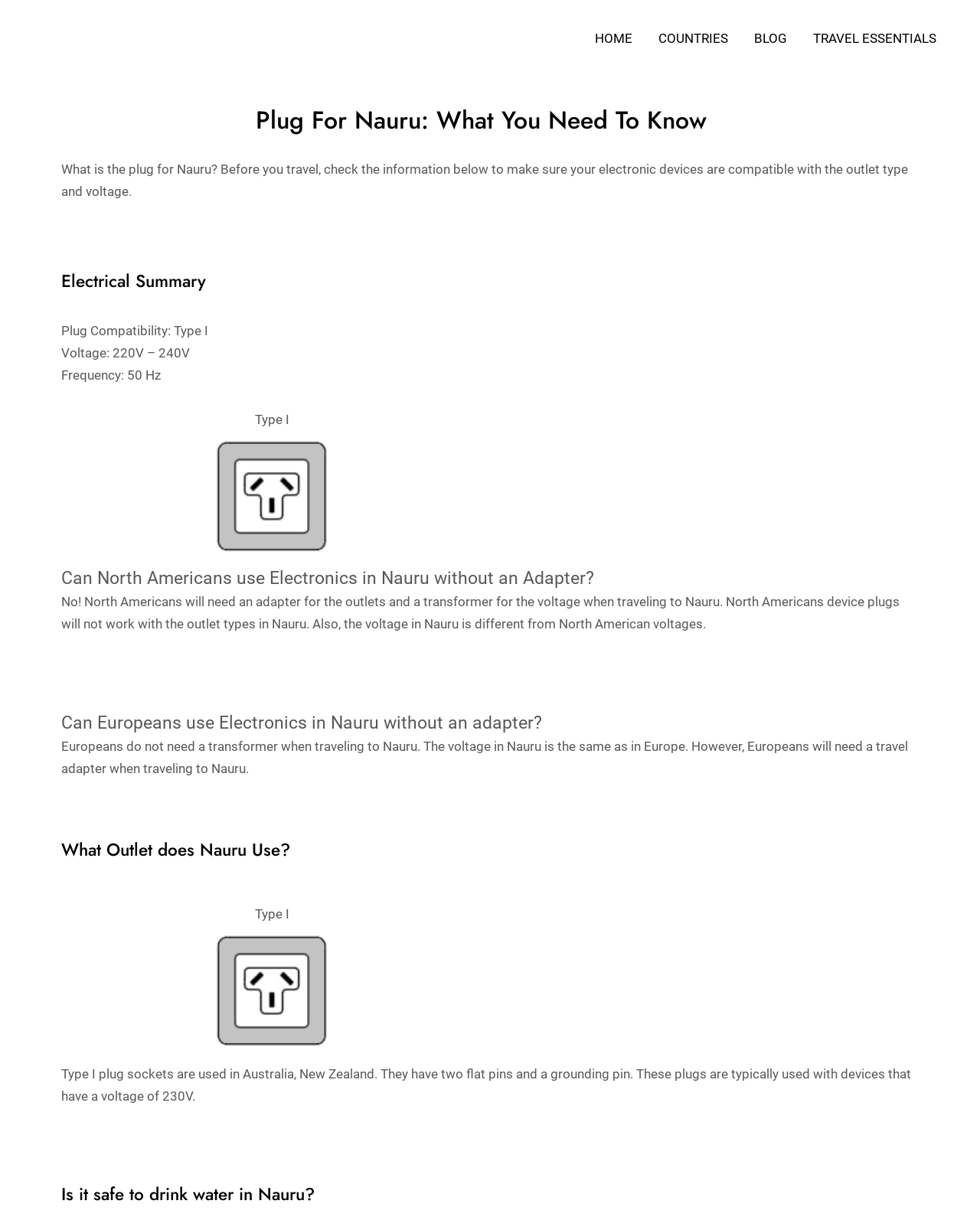Can North Americans use their electronic devices in Nauru without an adapter?
Use the image to answer the question with a single word or phrase.

No